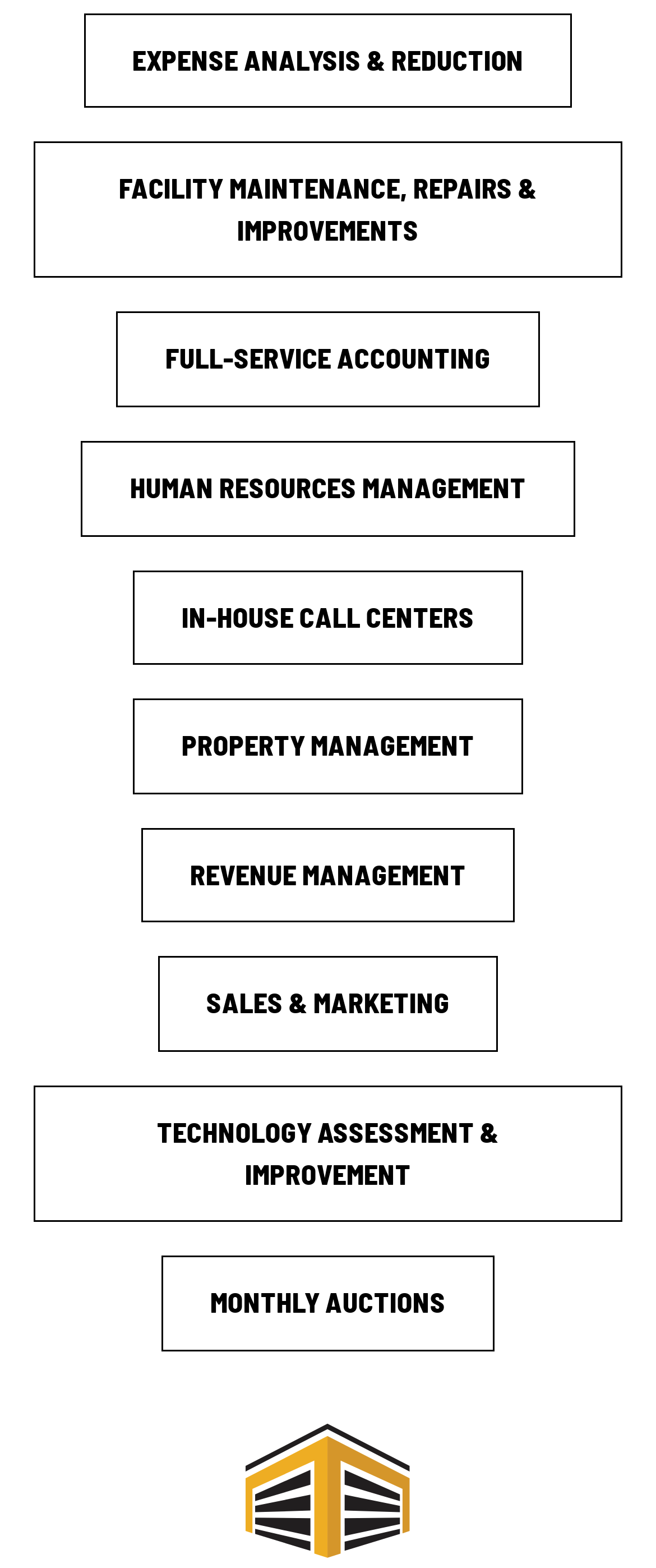Please specify the bounding box coordinates of the element that should be clicked to execute the given instruction: 'Check monthly auctions'. Ensure the coordinates are four float numbers between 0 and 1, expressed as [left, top, right, bottom].

[0.246, 0.801, 0.754, 0.862]